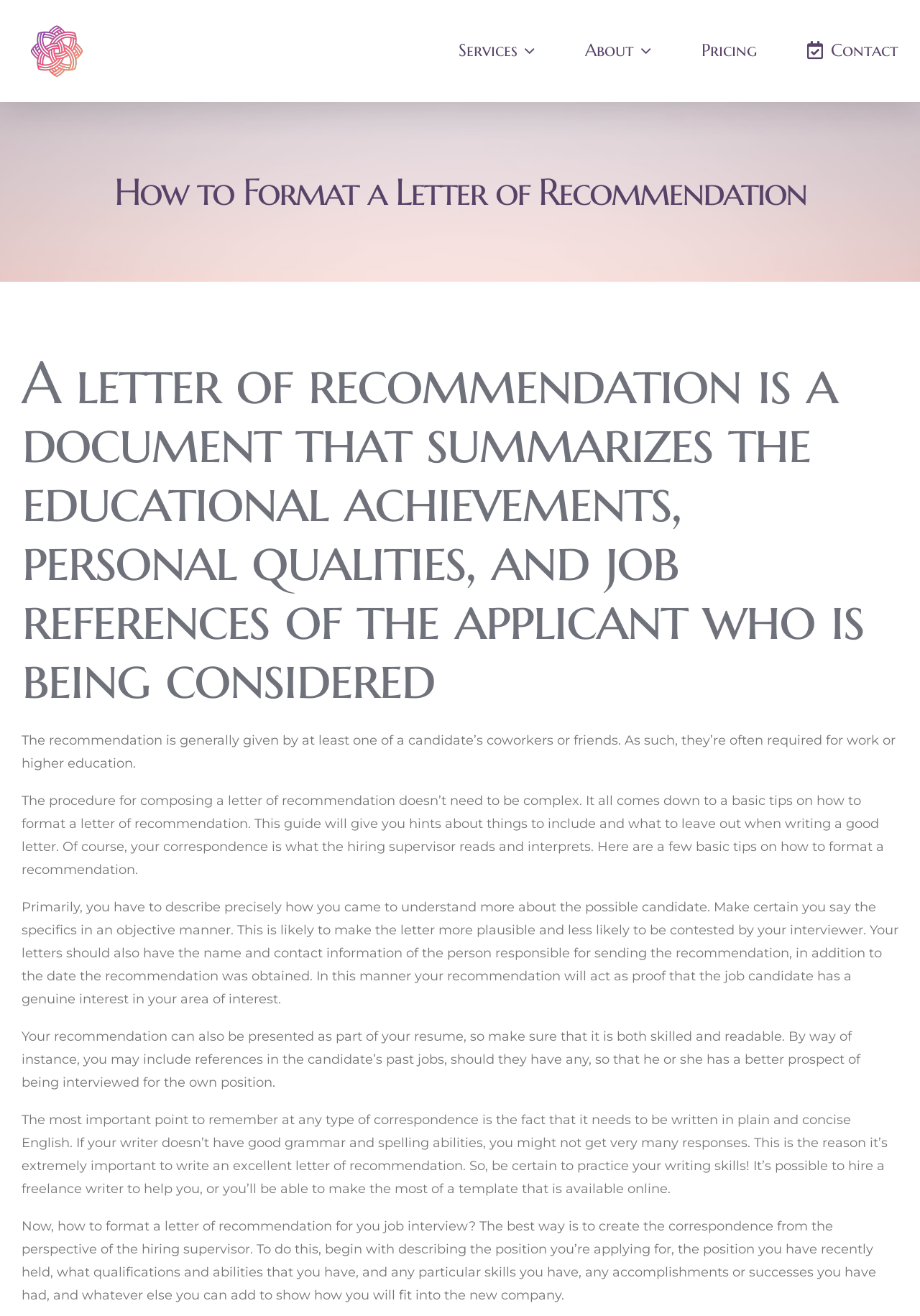Provide a thorough description of this webpage.

The webpage is about "How to Format a Letter of Recommendation" and is part of the "Charity's Chakras" website. At the top left corner, there is a logo of "Charity's Chakras" which is also a link. Below the logo, there is a main navigation menu with four links: "Services", "About", "Pricing", and "Contact".

The main content of the webpage is divided into several sections. The first section is a heading that summarizes the purpose of a letter of recommendation, which is to document the educational achievements, personal qualities, and job references of an applicant. Below this heading, there are four paragraphs of text that provide guidance on how to format a letter of recommendation. The text explains the importance of including specific details, being objective, and providing contact information. It also suggests that the letter should be written in plain and concise English.

The text is organized in a clear and structured manner, with each paragraph building on the previous one to provide a comprehensive guide on how to format a letter of recommendation. The language used is formal and professional, suggesting that the webpage is targeted towards individuals who are looking to create a letter of recommendation for a job or educational application.